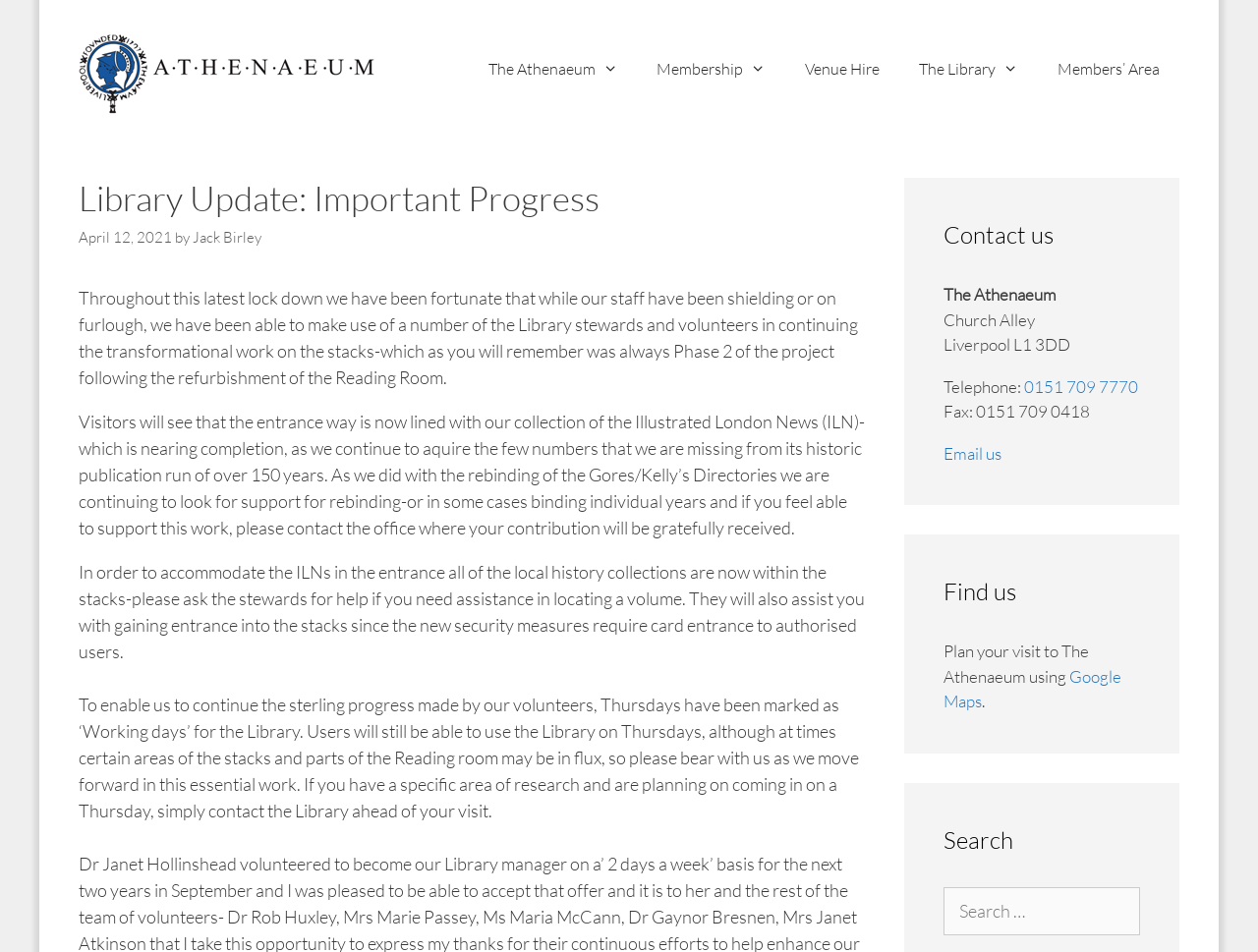How can visitors contact the library?
Provide a comprehensive and detailed answer to the question.

I found the answer by looking at the 'Contact us' section of the webpage, which provides the library's telephone number and an email link. This suggests that visitors can contact the library using these methods.